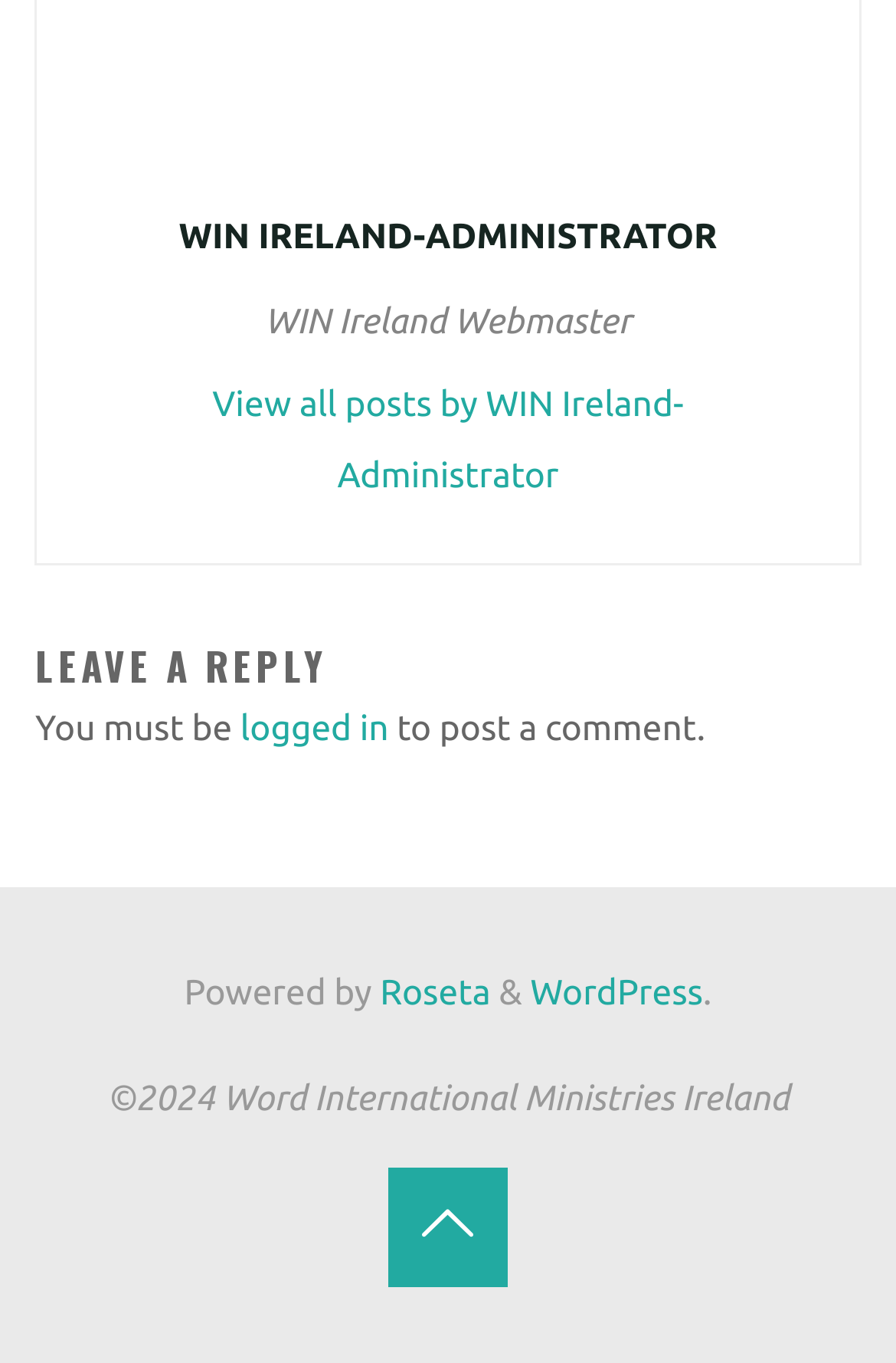What is required to post a comment?
Give a one-word or short-phrase answer derived from the screenshot.

Logged in